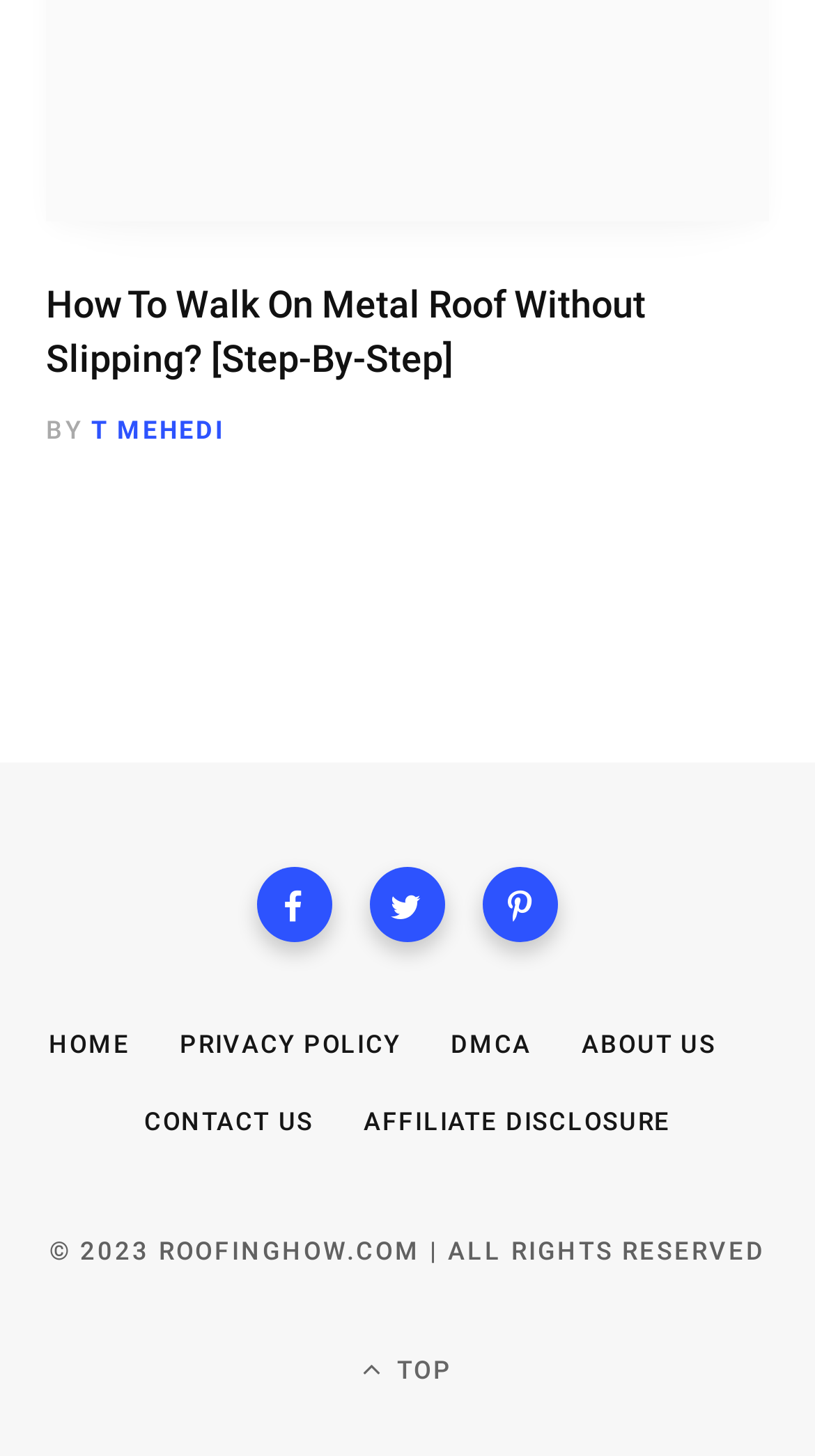Please locate the bounding box coordinates of the region I need to click to follow this instruction: "Go to the 'TOP'".

[0.038, 0.925, 0.962, 0.957]